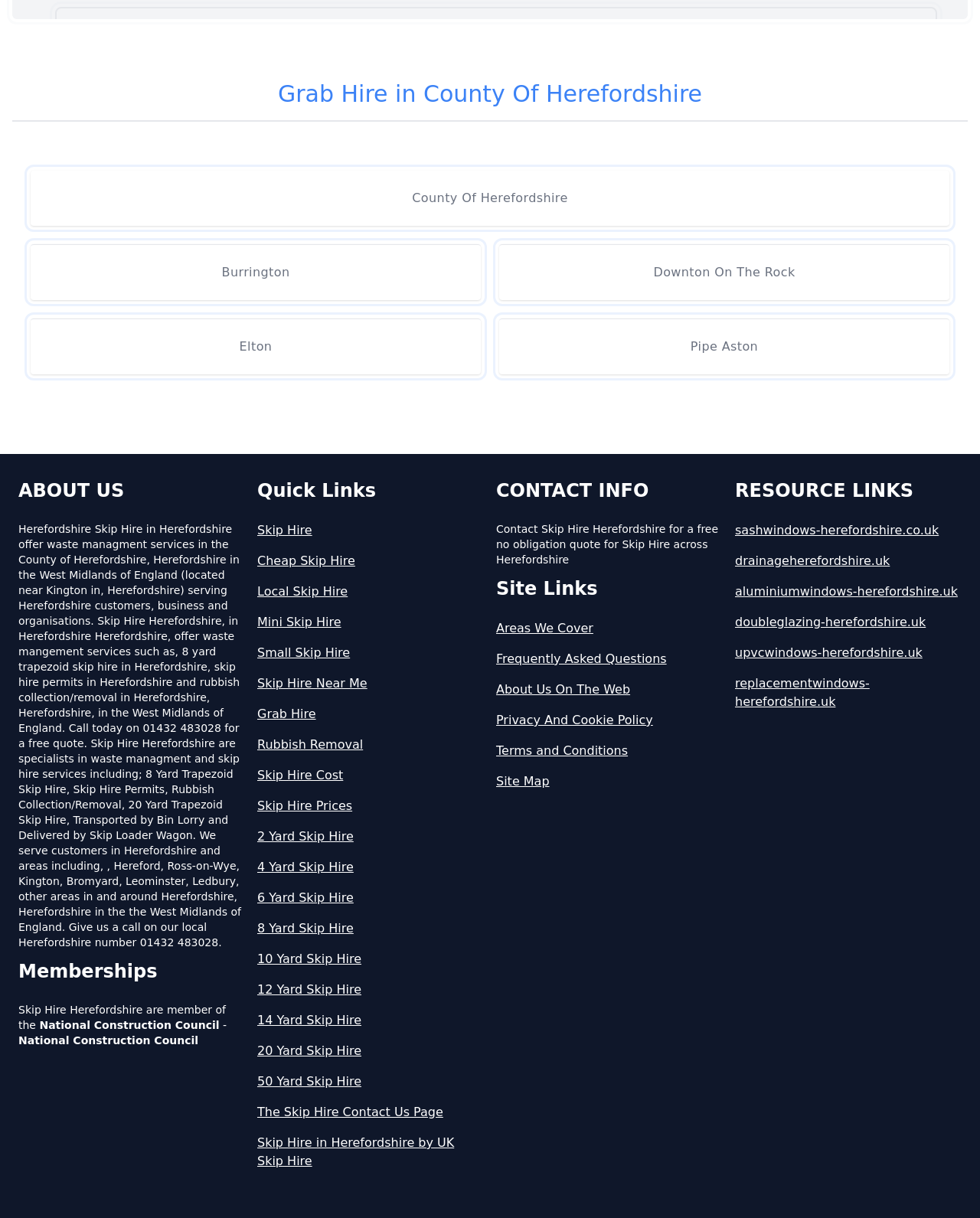Answer the question using only one word or a concise phrase: What is the phone number to contact Skip Hire Herefordshire?

01432 483028